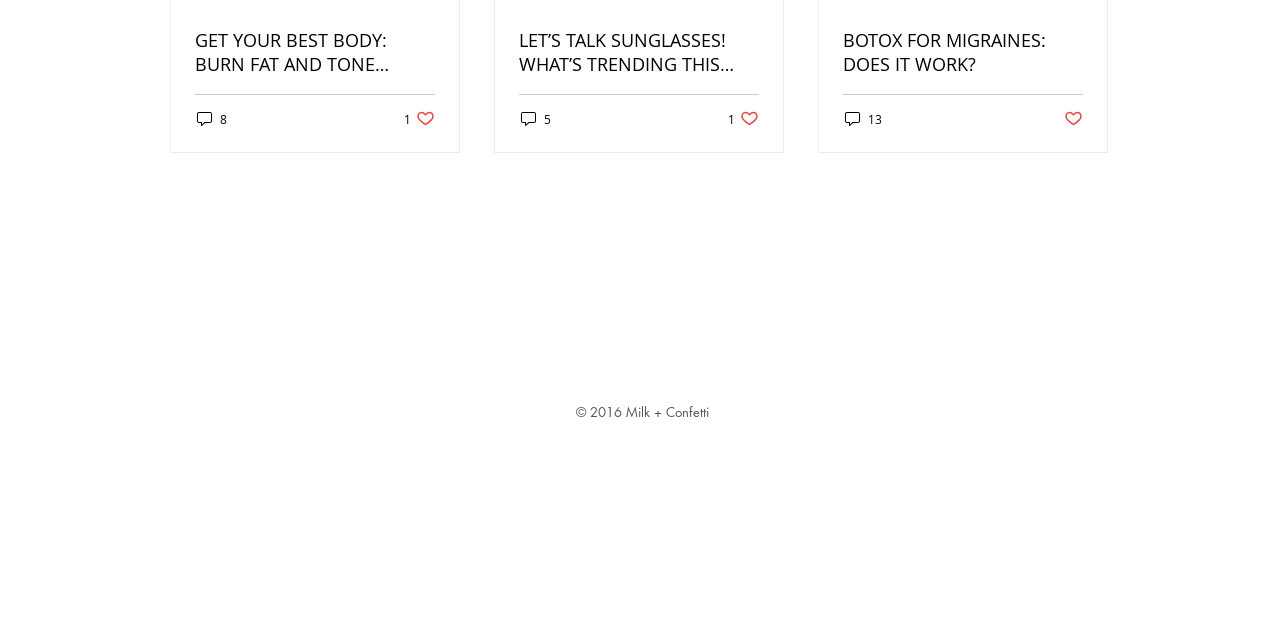Answer the question in a single word or phrase:
How many comments does the second post have?

5 comments